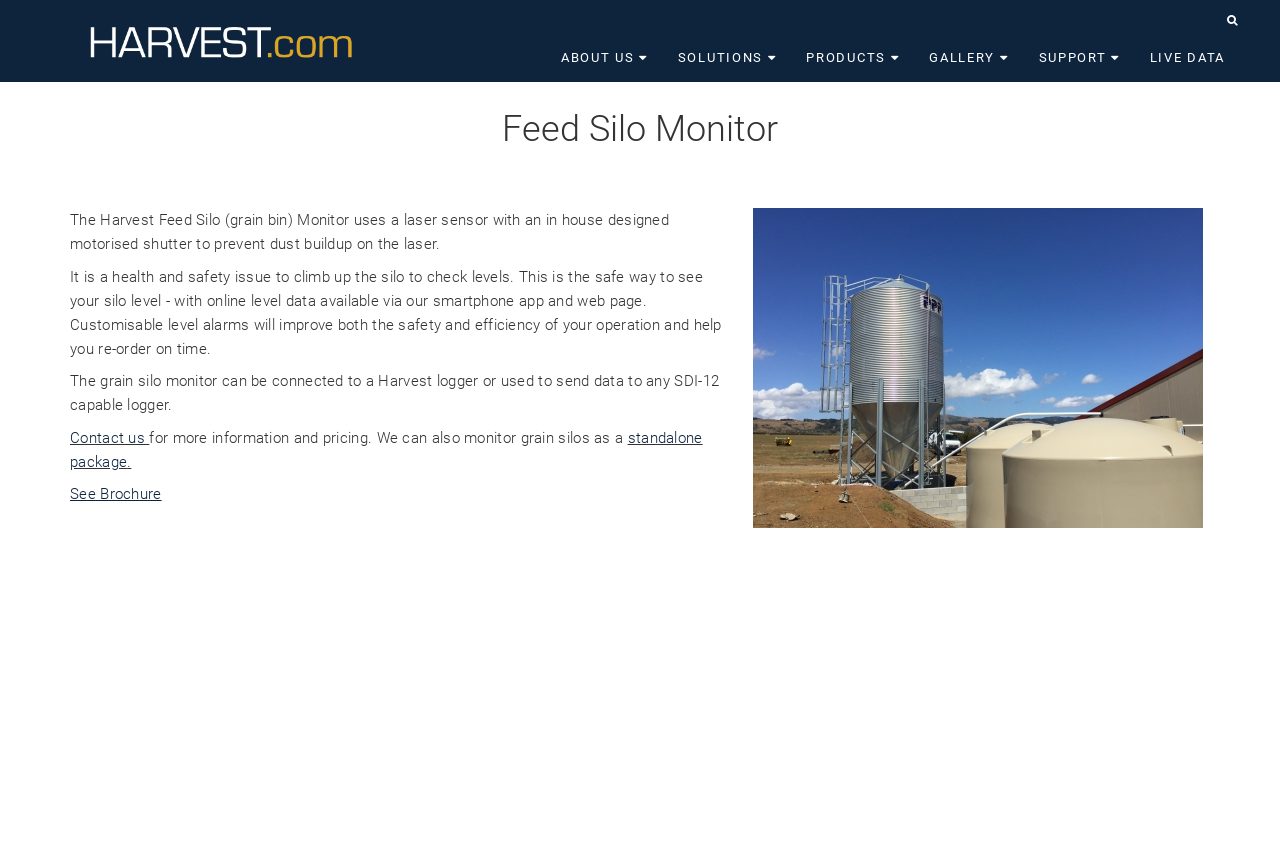Find the main header of the webpage and produce its text content.

Feed Silo Monitor